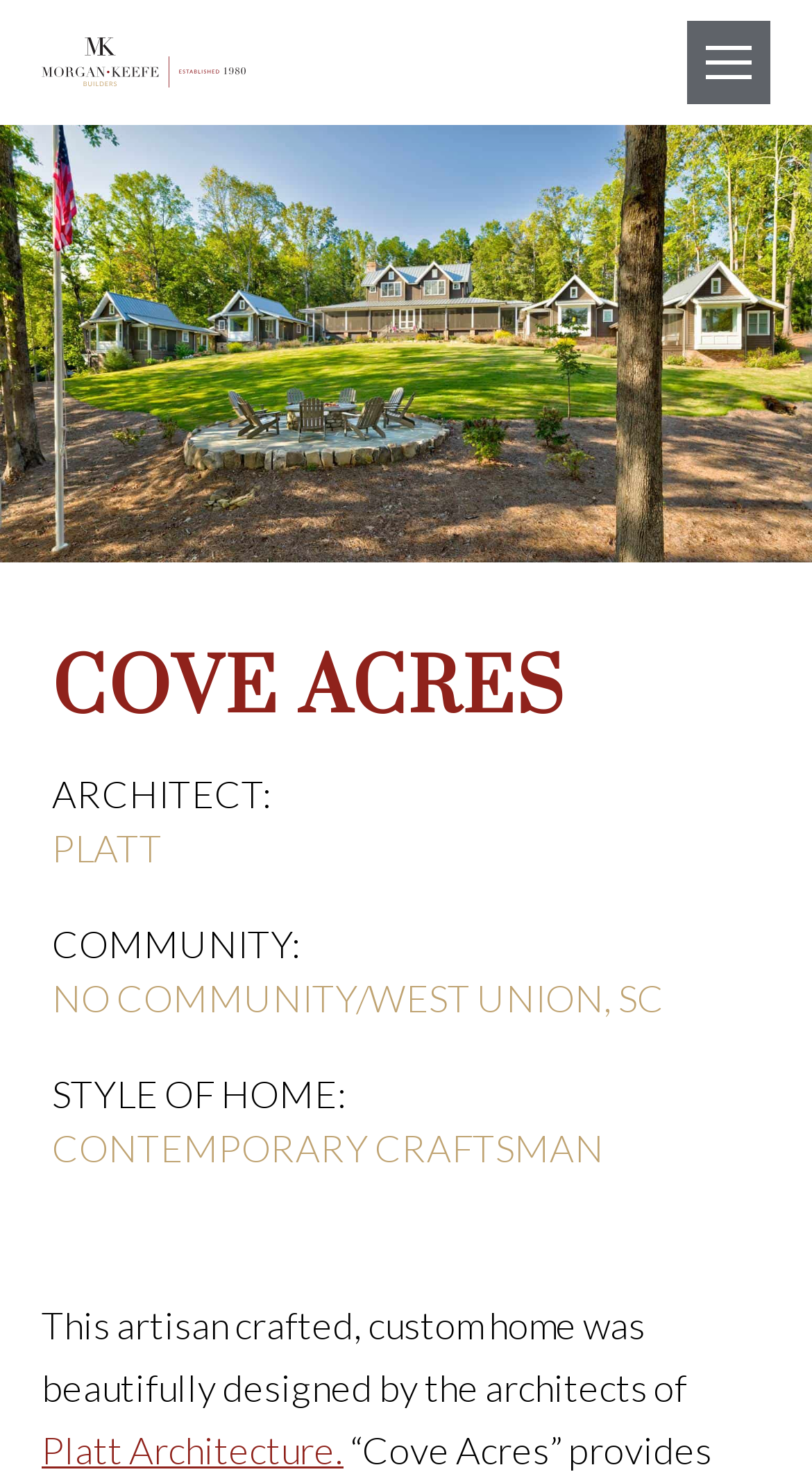What is the location of the community?
Based on the image, give a one-word or short phrase answer.

West Union, SC